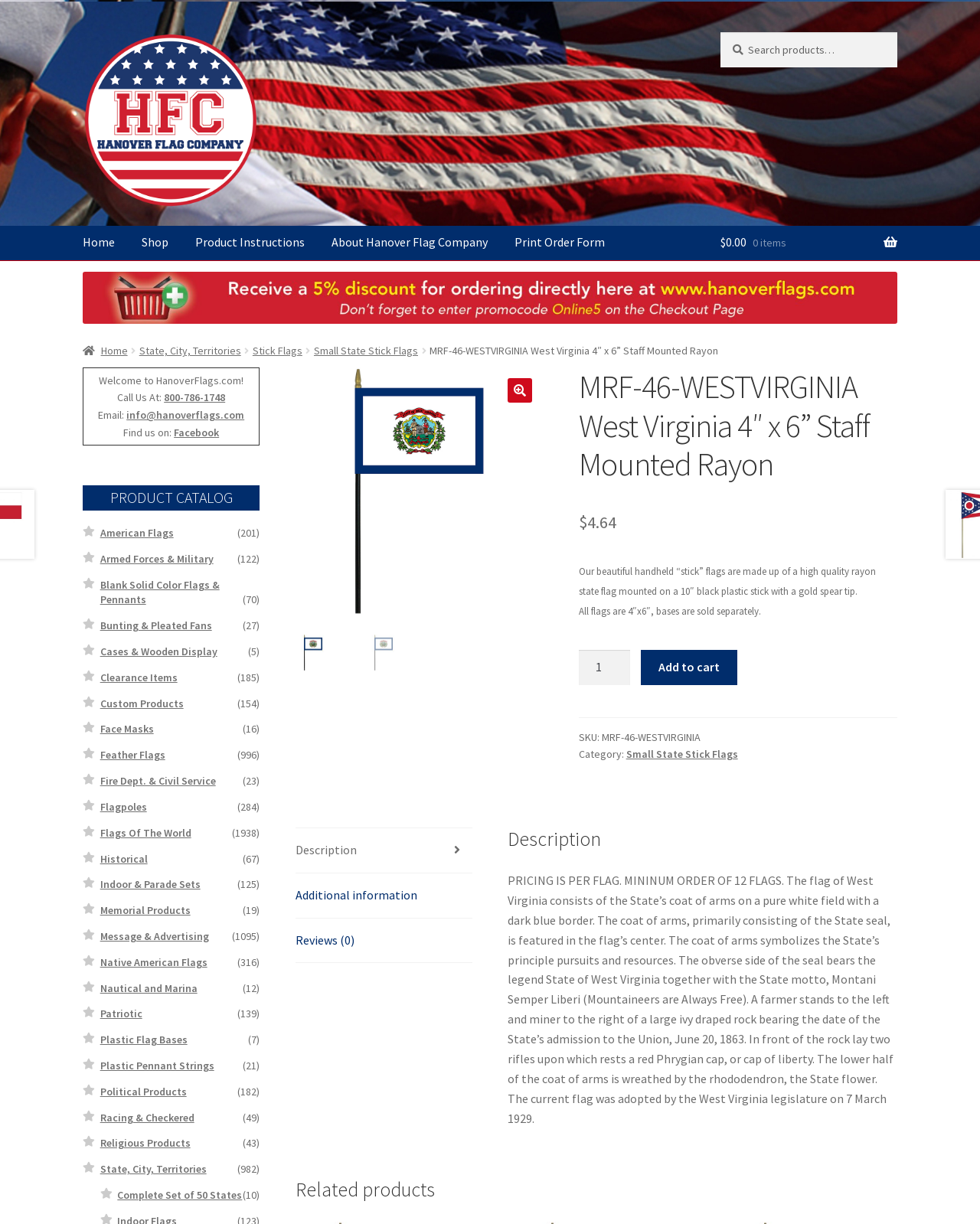Find the bounding box coordinates for the UI element that matches this description: "Fire Dept. & Civil Service".

[0.102, 0.632, 0.22, 0.644]